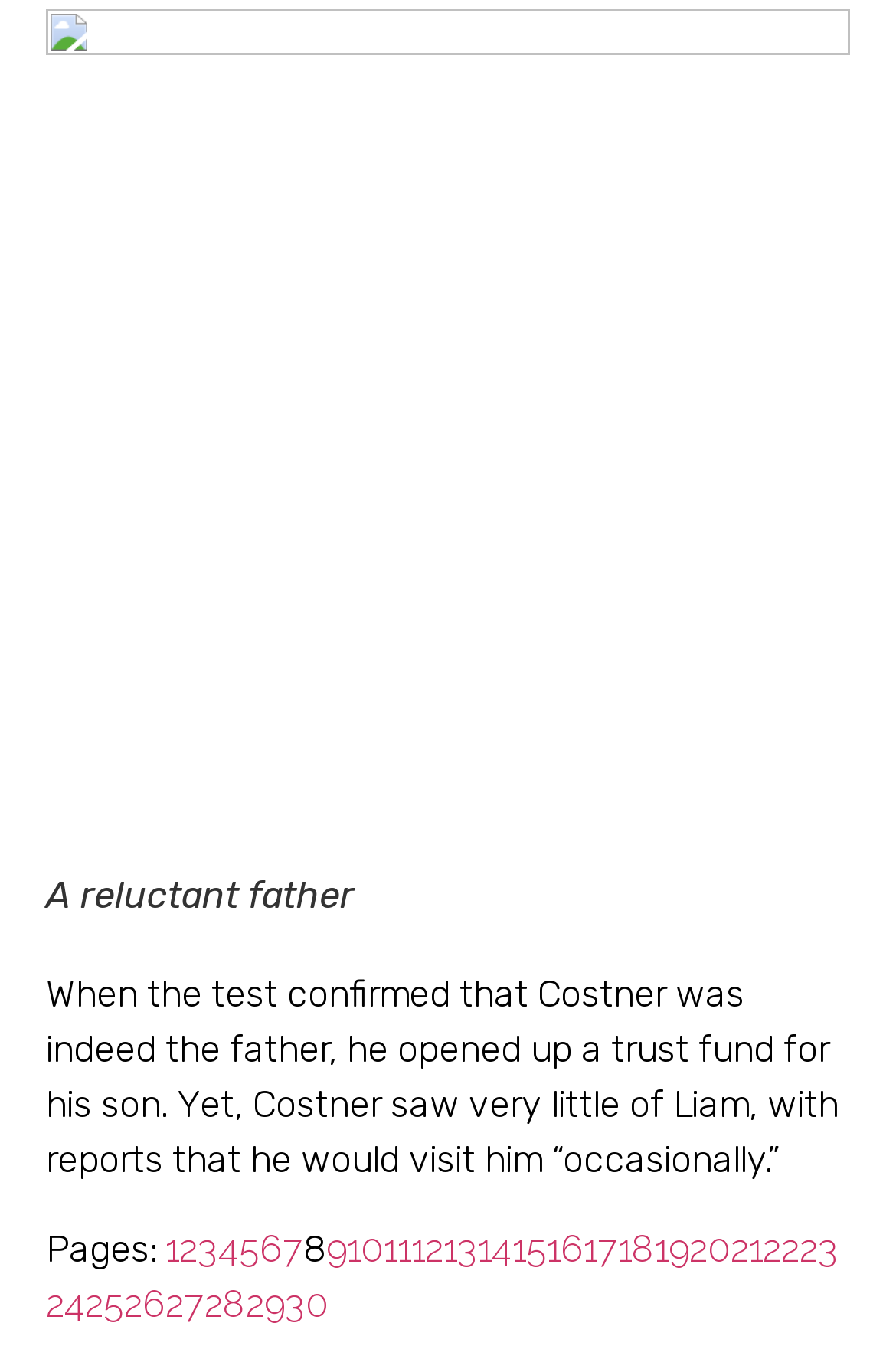Pinpoint the bounding box coordinates of the element that must be clicked to accomplish the following instruction: "Go to the last page". The coordinates should be in the format of four float numbers between 0 and 1, i.e., [left, top, right, bottom].

[0.318, 0.952, 0.367, 0.984]